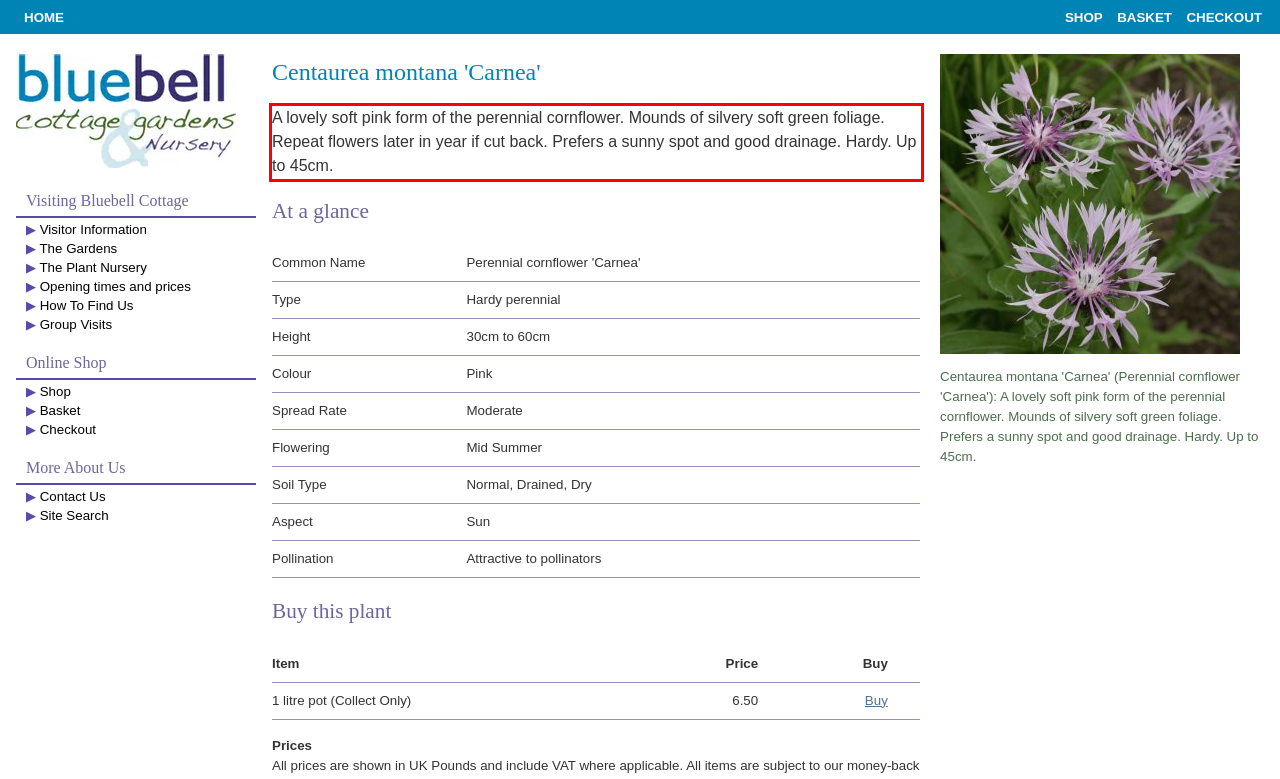In the screenshot of the webpage, find the red bounding box and perform OCR to obtain the text content restricted within this red bounding box.

A lovely soft pink form of the perennial cornflower. Mounds of silvery soft green foliage. Repeat flowers later in year if cut back. Prefers a sunny spot and good drainage. Hardy. Up to 45cm.